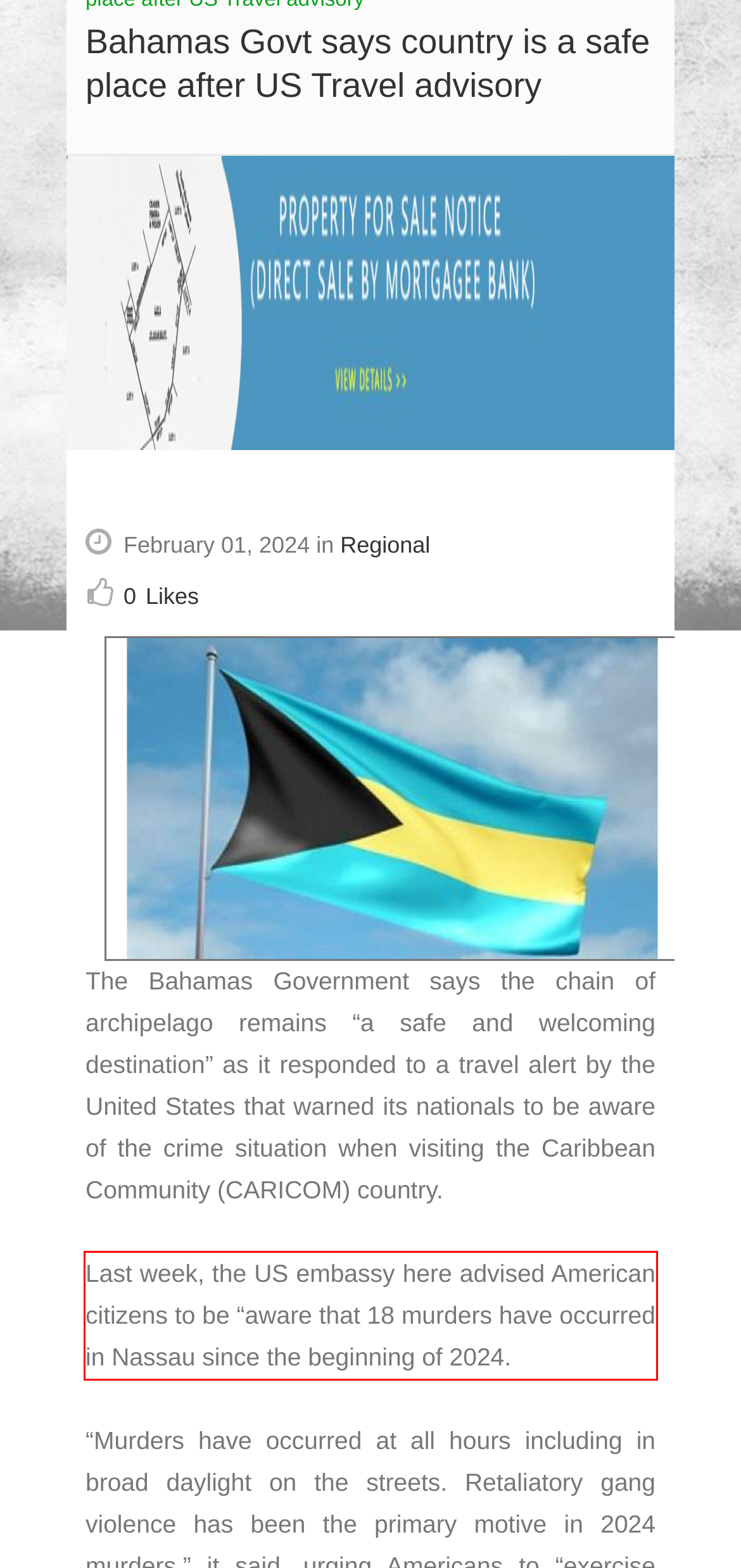Perform OCR on the text inside the red-bordered box in the provided screenshot and output the content.

Last week, the US embassy here advised American citizens to be “aware that 18 murders have occurred in Nassau since the beginning of 2024.